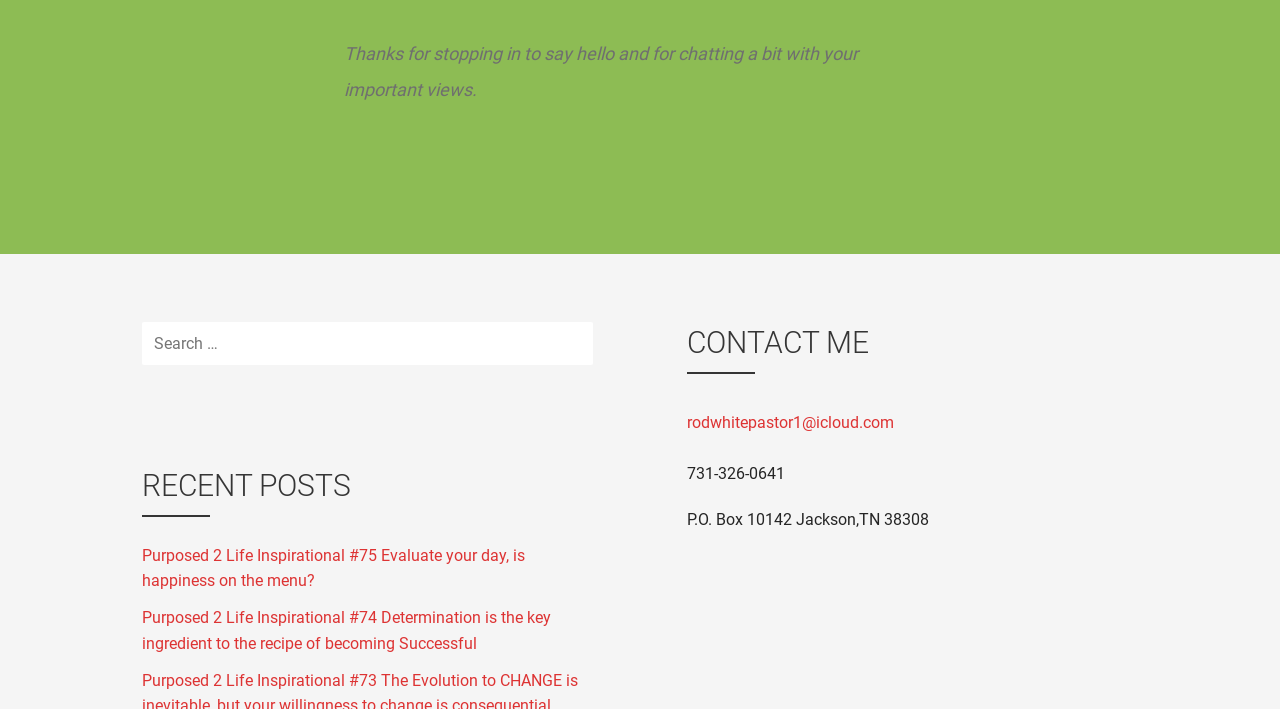What is the email address to contact the author?
Using the image as a reference, give a one-word or short phrase answer.

rodwhitepastor1@icloud.com